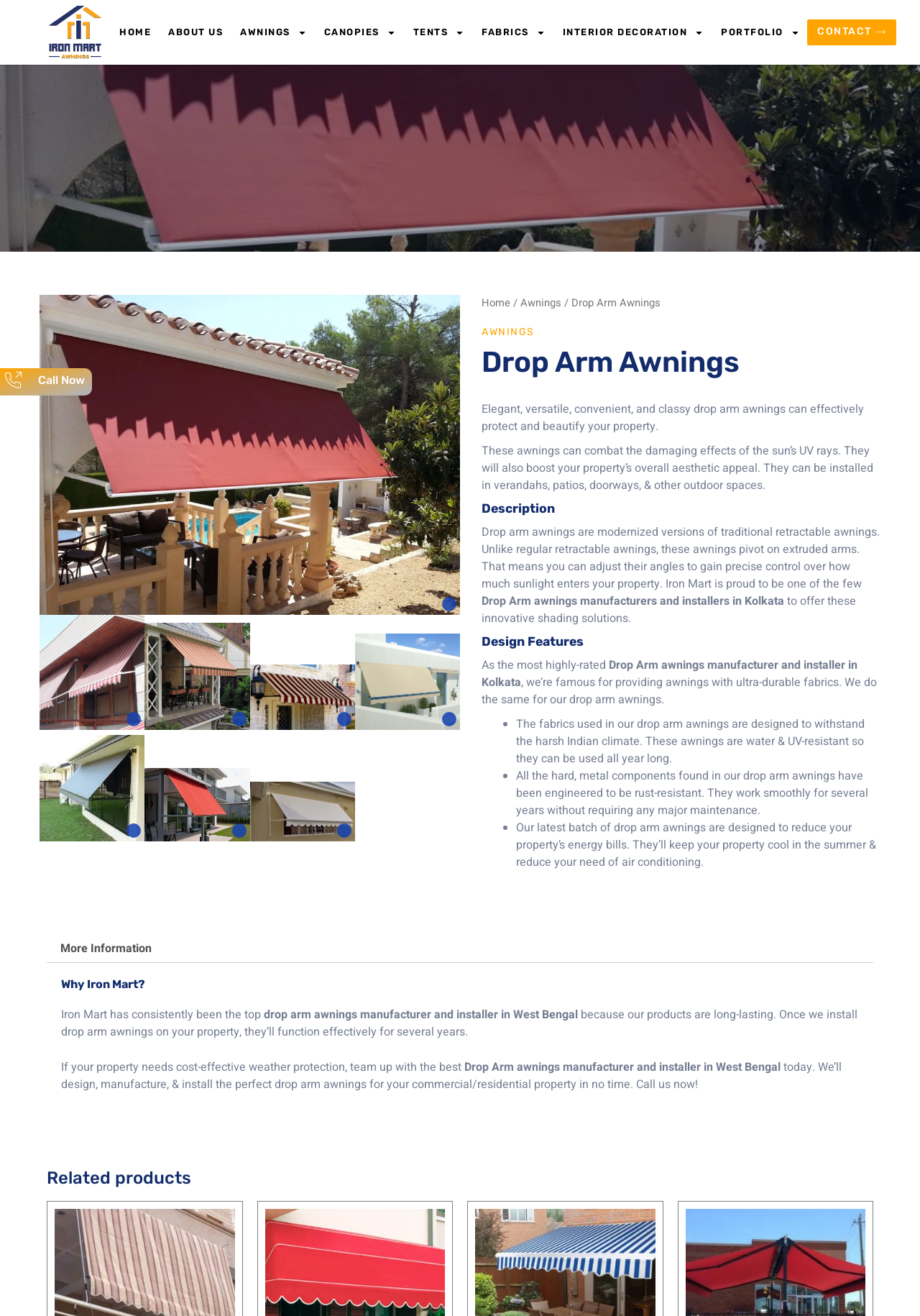Identify the bounding box coordinates for the element you need to click to achieve the following task: "Call the phone number". Provide the bounding box coordinates as four float numbers between 0 and 1, in the form [left, top, right, bottom].

[0.376, 0.003, 0.478, 0.016]